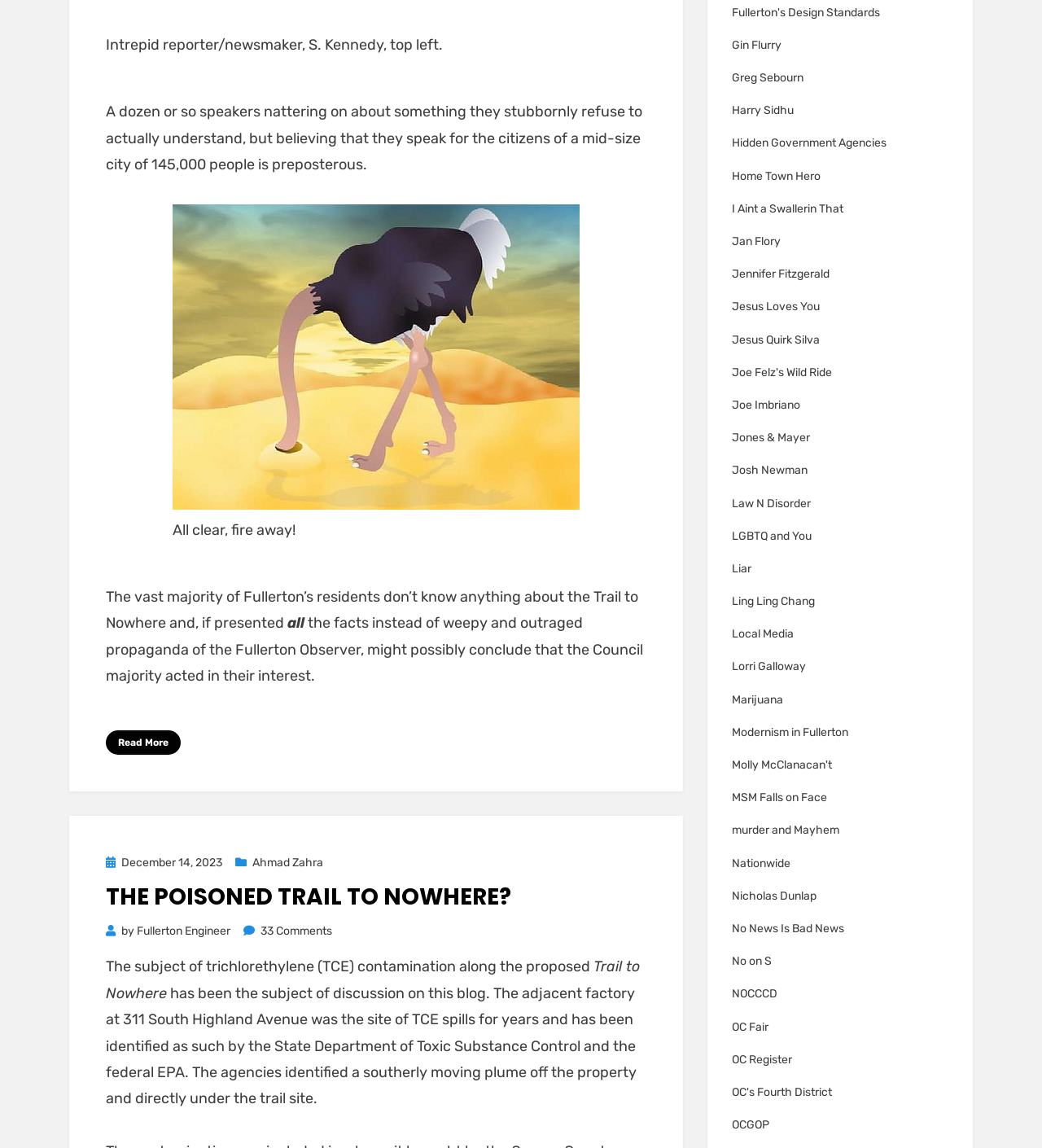How many comments are there on this blog post?
Give a one-word or short phrase answer based on the image.

33